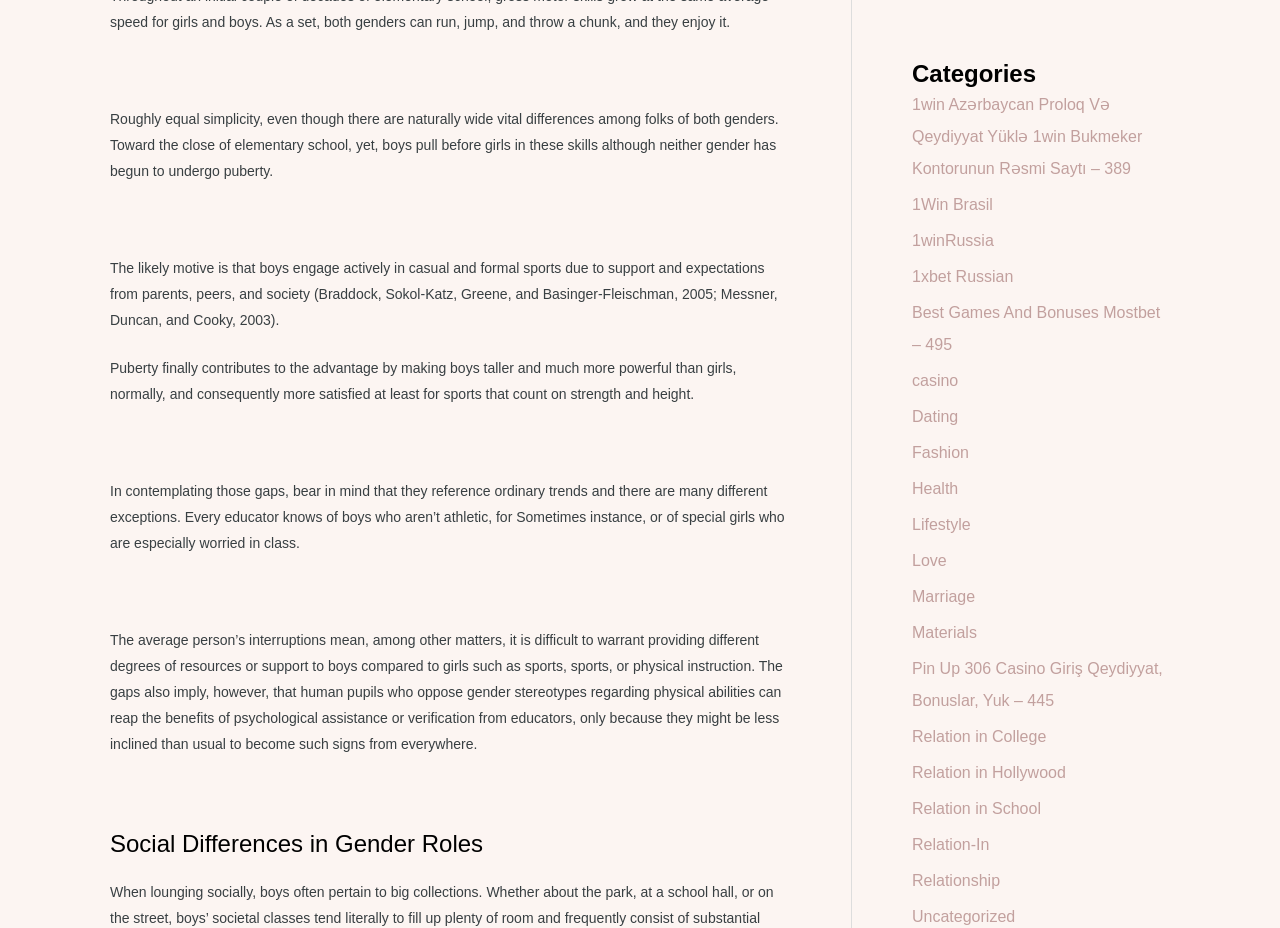Provide a brief response to the question below using one word or phrase:
Why do boys pull ahead of girls in sports skills?

Support and expectations from parents, peers, and society